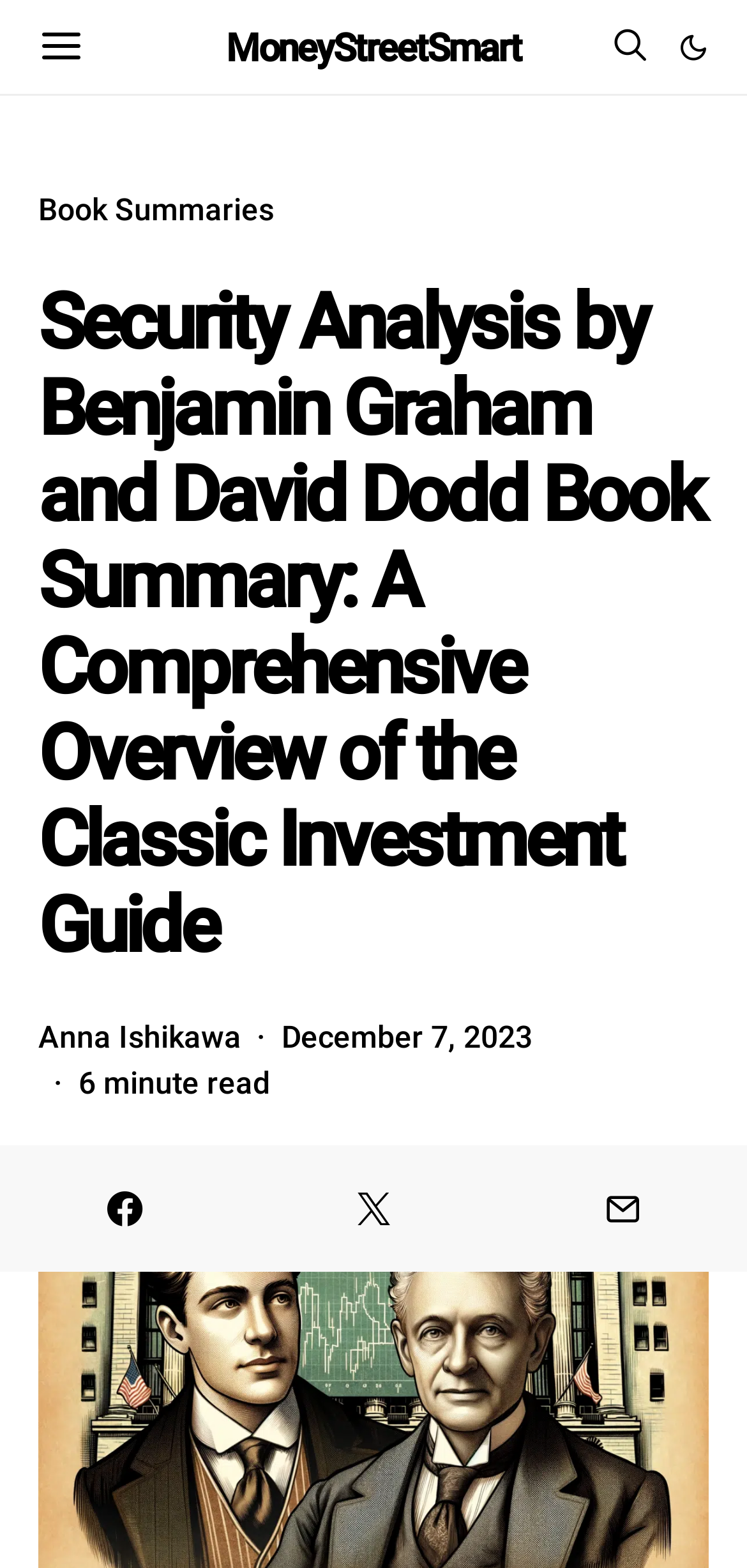Examine the screenshot and answer the question in as much detail as possible: How long does it take to read the book summary?

I found the answer by looking at the StaticText element which says '6 minute read'. This text is located below the heading and indicates the time it takes to read the book summary.